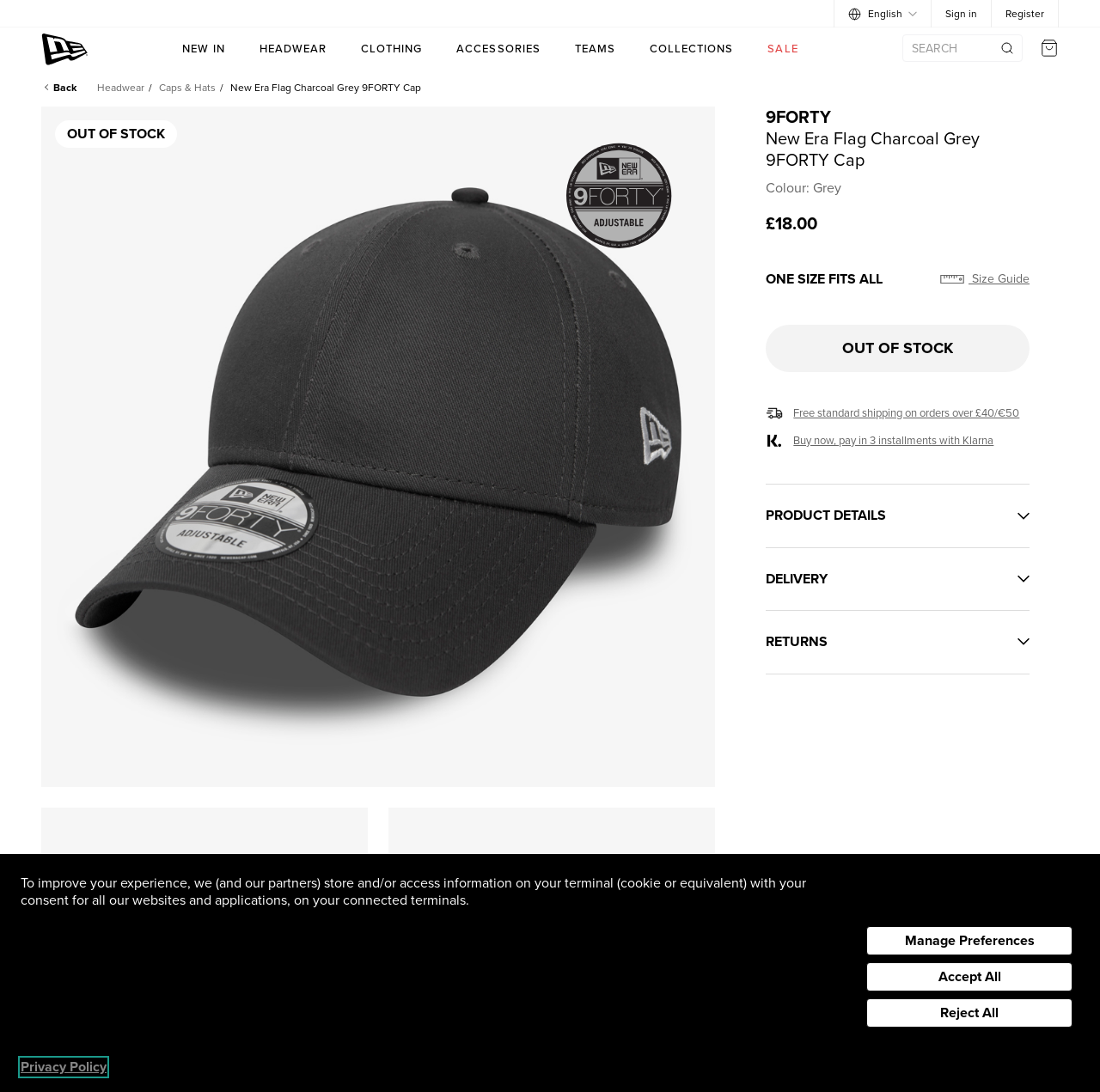Find the bounding box coordinates of the element to click in order to complete the given instruction: "Select English language."

[0.771, 0.0, 0.834, 0.025]